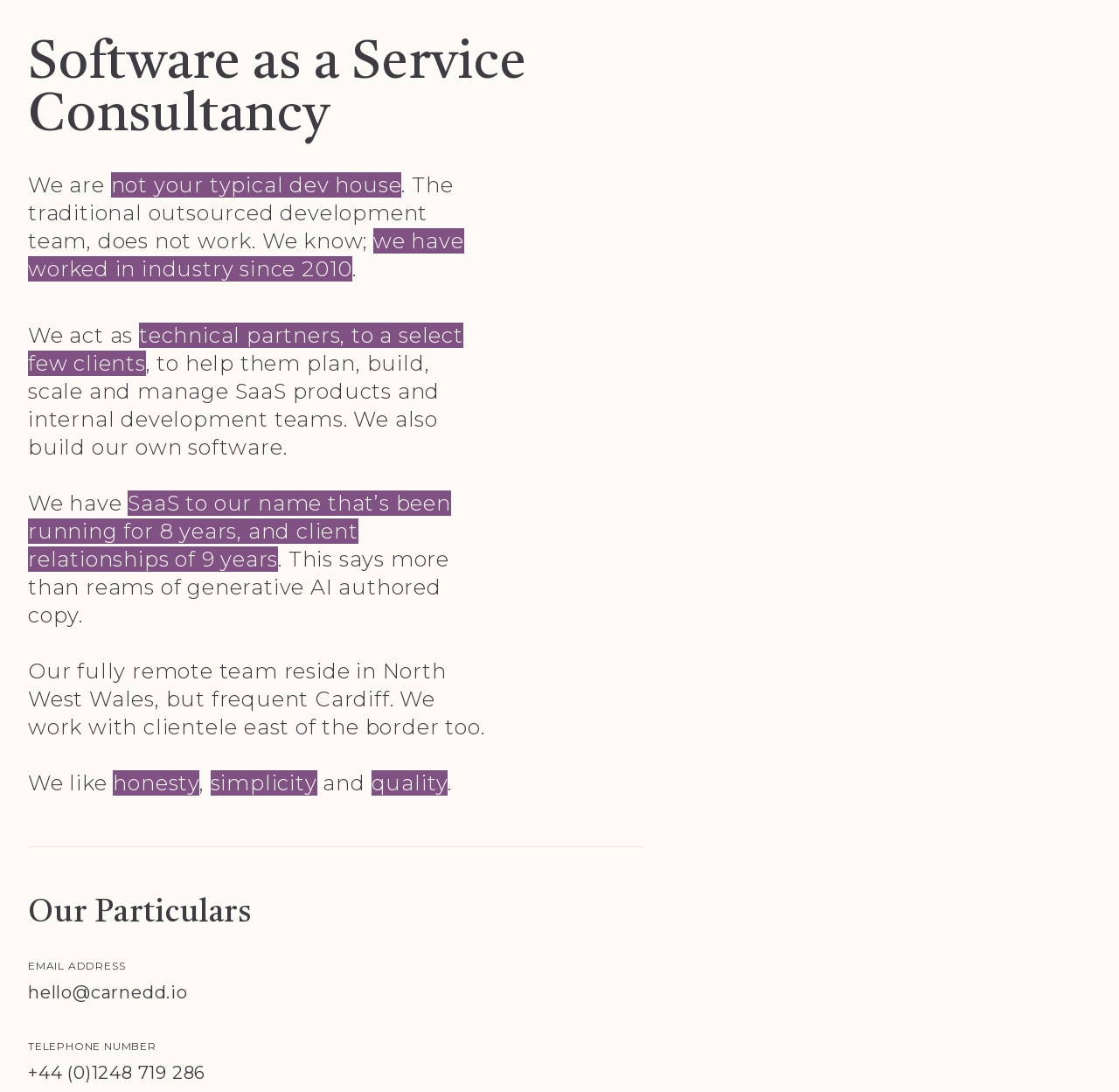By analyzing the image, answer the following question with a detailed response: What type of consultancy is this?

Based on the heading 'Software as a Service Consultancy' at the top of the webpage, it is clear that this consultancy specializes in Software as a Service.